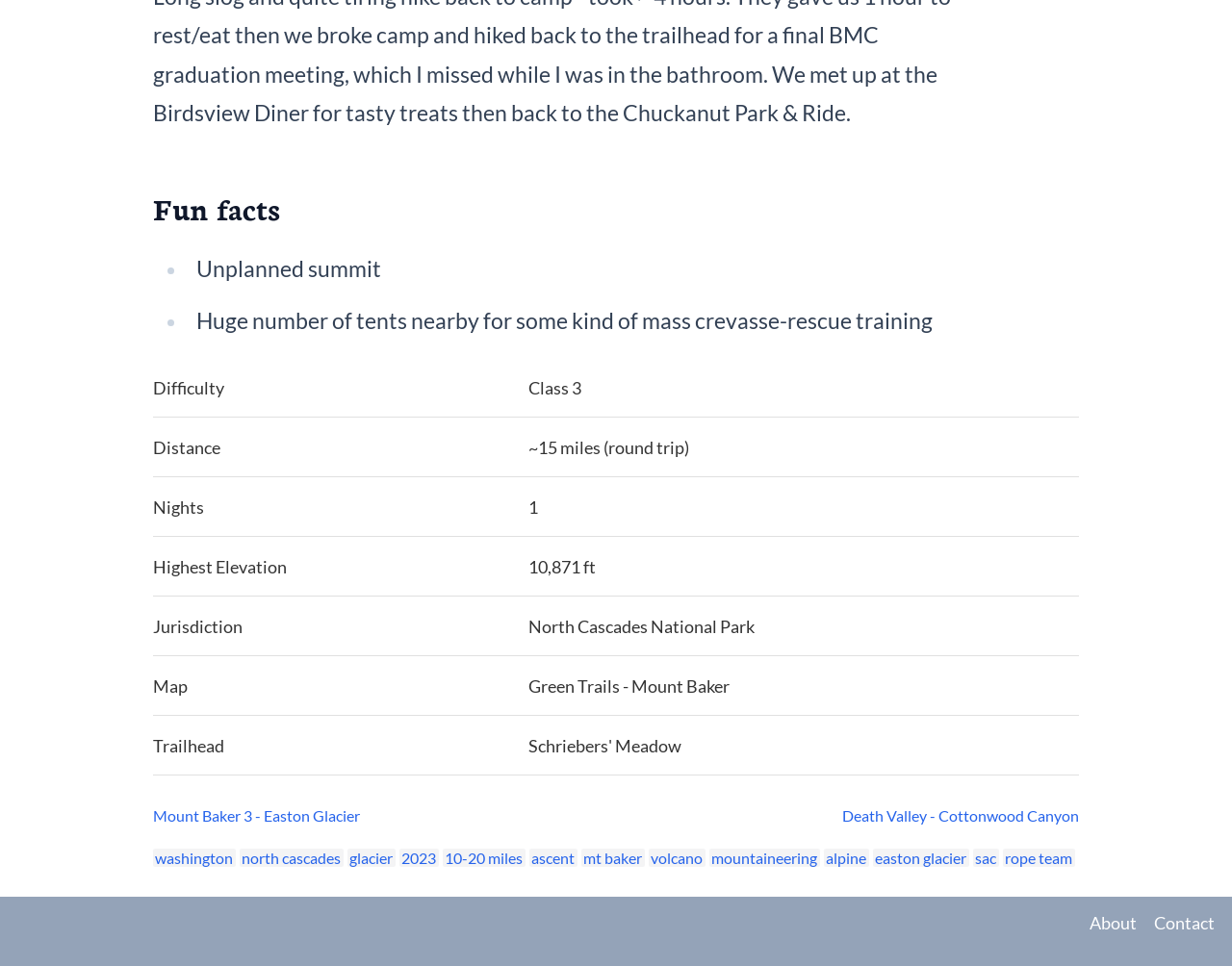Provide the bounding box coordinates for the area that should be clicked to complete the instruction: "Apply for help".

None